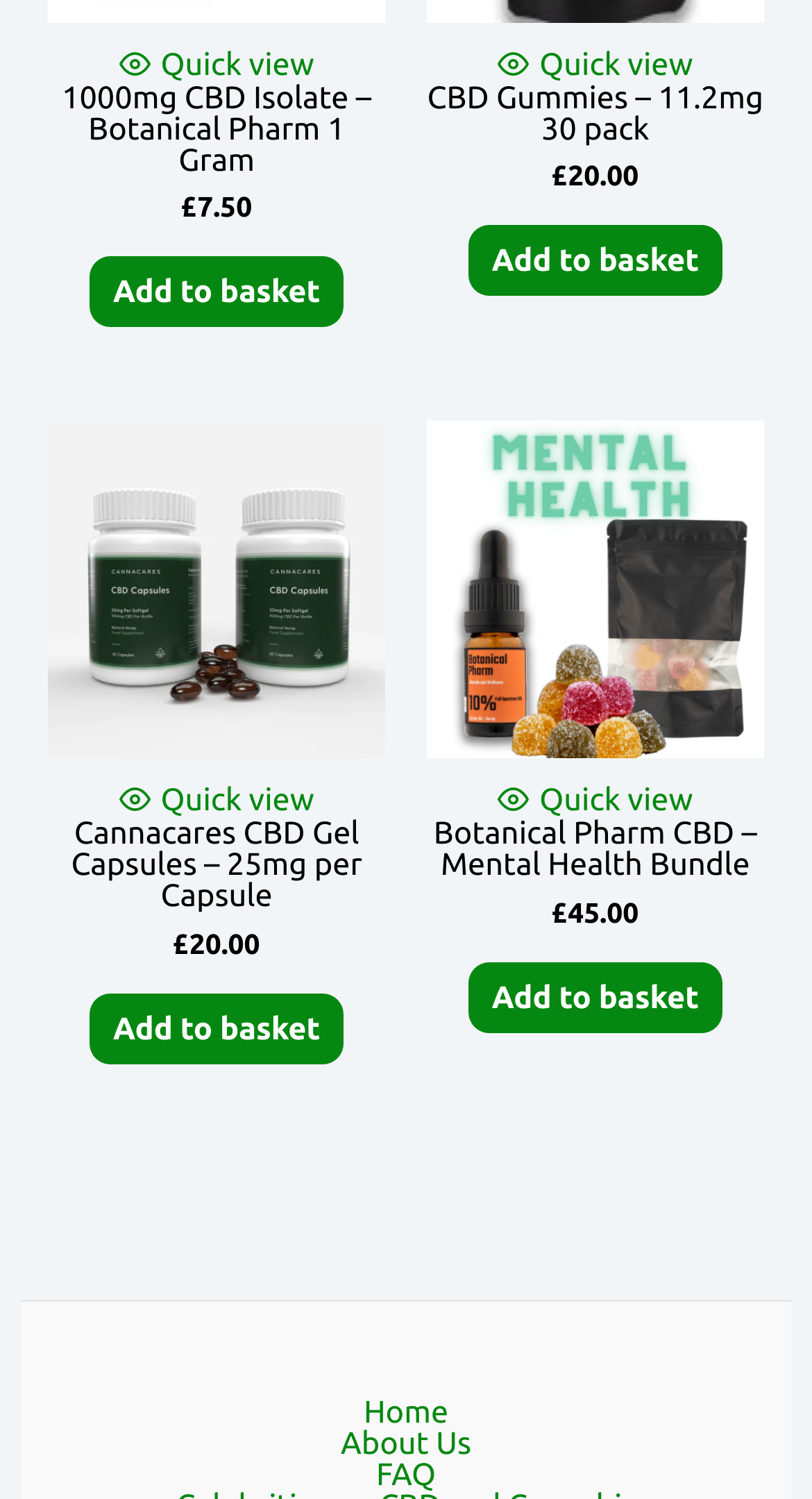Find the bounding box coordinates of the element's region that should be clicked in order to follow the given instruction: "View product details of CBD Gummies – 11.2mg 30 pack". The coordinates should consist of four float numbers between 0 and 1, i.e., [left, top, right, bottom].

[0.526, 0.054, 0.941, 0.106]